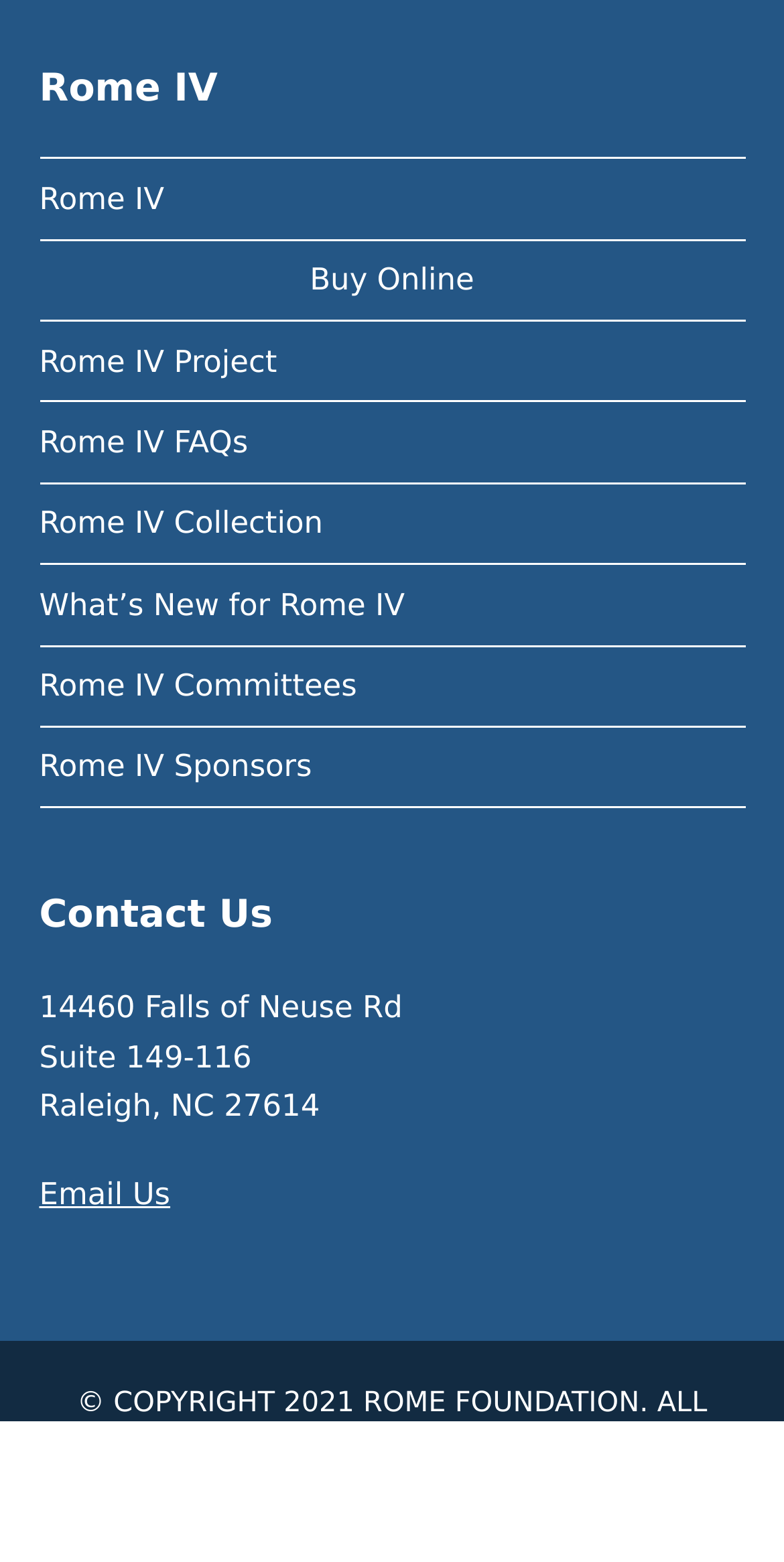Based on the element description: "What’s New for Rome IV", identify the bounding box coordinates for this UI element. The coordinates must be four float numbers between 0 and 1, listed as [left, top, right, bottom].

[0.05, 0.375, 0.516, 0.399]